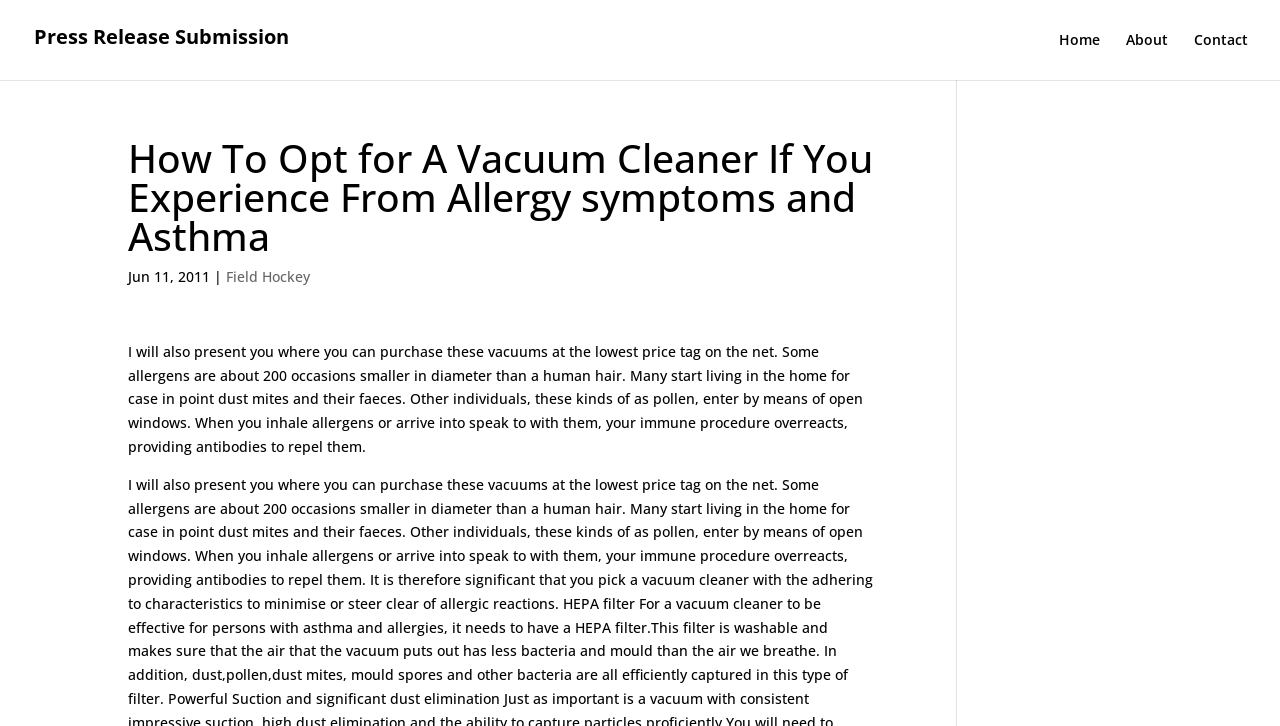Give a detailed account of the webpage, highlighting key information.

The webpage is about choosing a vacuum cleaner for people with allergies and asthma. At the top left corner, there is a link to "Press Release Submission". On the top right corner, there are three links: "Home", "About", and "Contact", aligned horizontally. 

Below the links, there is a heading that reads "How To Opt for A Vacuum Cleaner If You Experience From Allergy symptoms and Asthma". Underneath the heading, there is a date "Jun 11, 2011" followed by a vertical line and a link to "Field Hockey". 

The main content of the webpage is a paragraph of text that explains the importance of choosing the right vacuum cleaner for people with allergies and asthma. It mentions that some allergens are very small, and they can enter the home through open windows or live in the home, such as dust mites and their faeces. The text also explains how the immune system reacts to allergens.